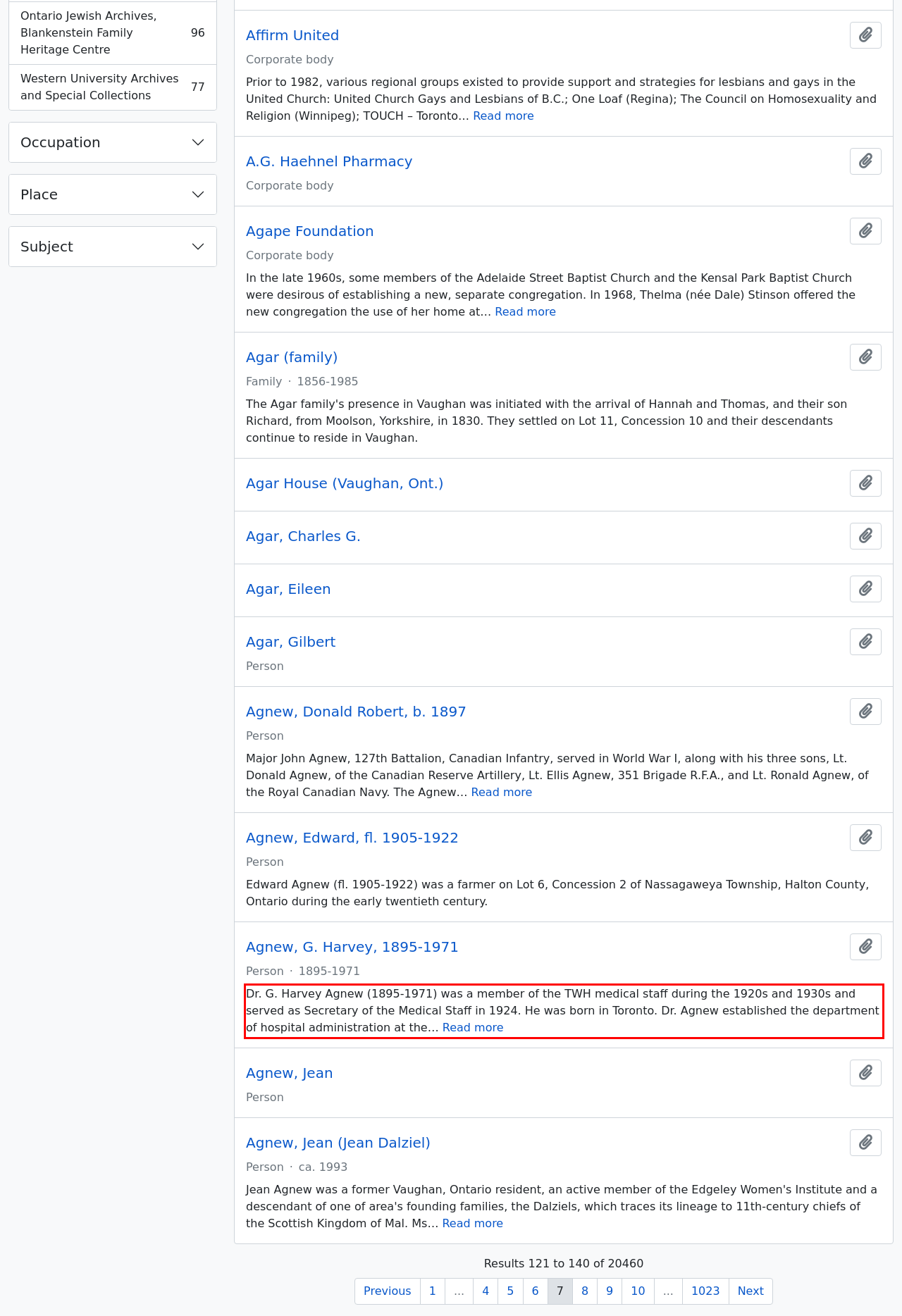Examine the webpage screenshot, find the red bounding box, and extract the text content within this marked area.

Dr. G. Harvey Agnew (1895-1971) was a member of the TWH medical staff during the 1920s and 1930s and served as Secretary of the Medical Staff in 1924. He was born in Toronto. Dr. Agnew established the department of hospital administration at the… Read more